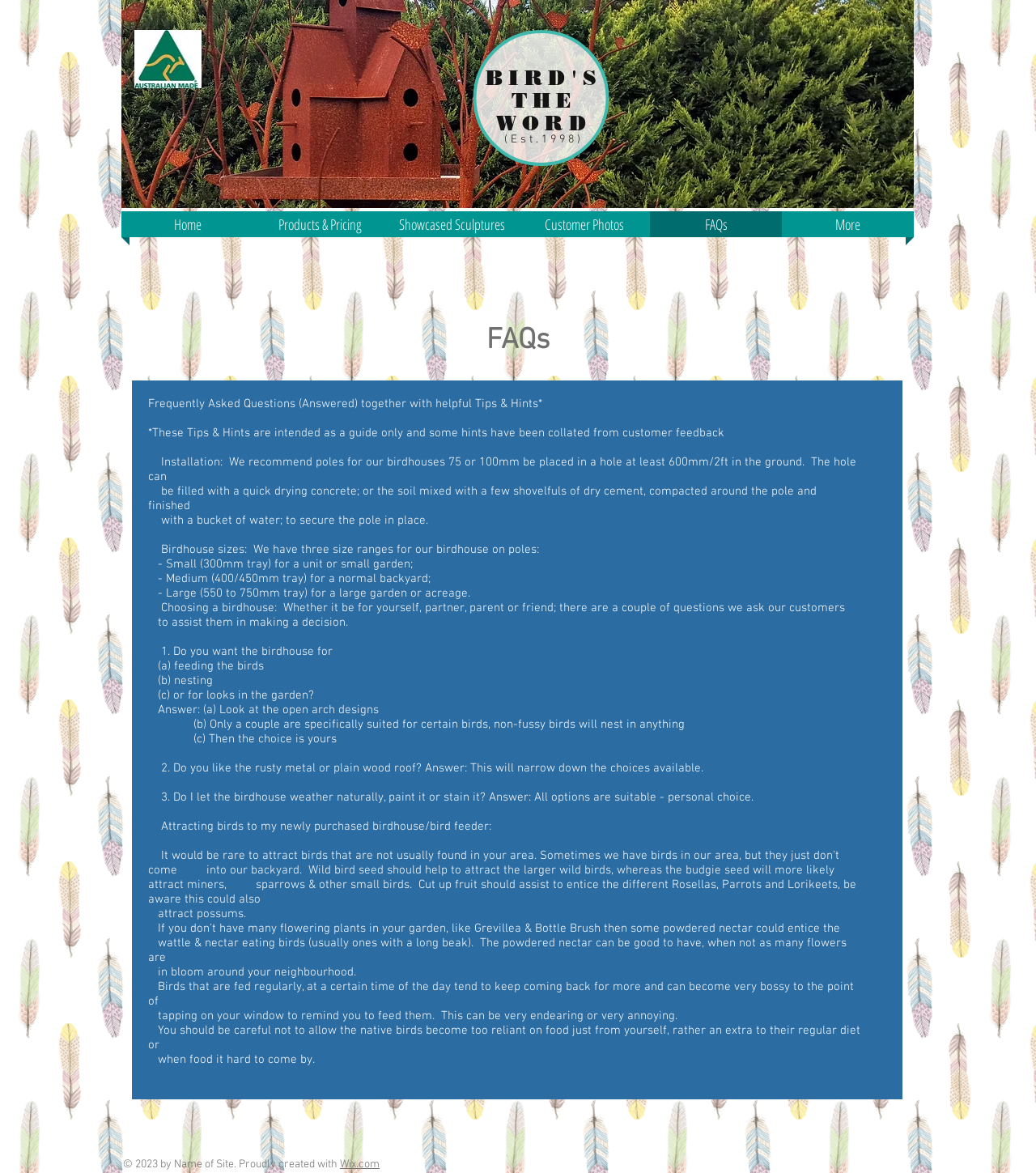What is the name of the website?
Give a detailed response to the question by analyzing the screenshot.

The name of the website can be found in the headings section of the webpage, where it is written as 'BIRD'S' in multiple lines, followed by '(Est.1998)'.